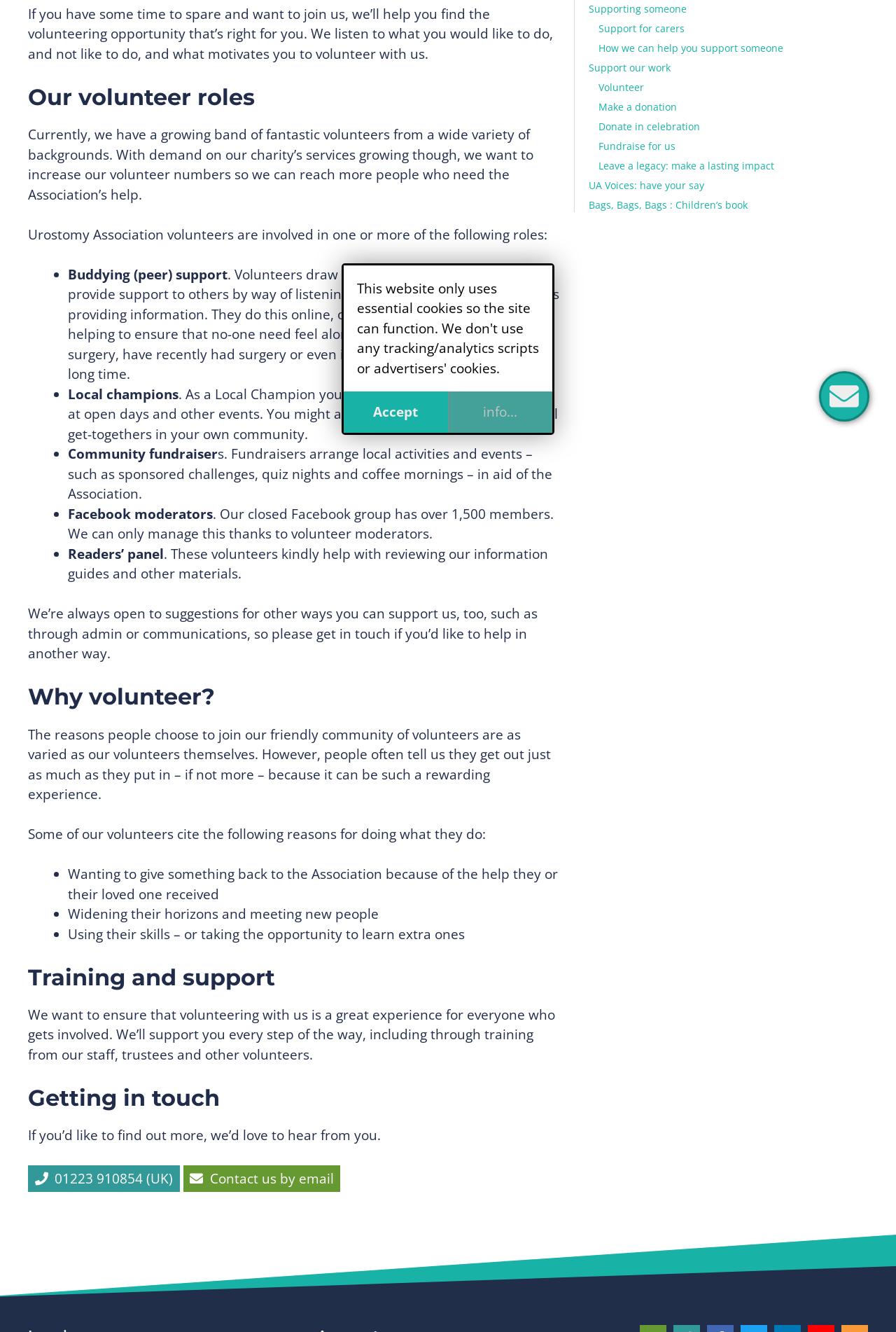Using the given element description, provide the bounding box coordinates (top-left x, top-left y, bottom-right x, bottom-right y) for the corresponding UI element in the screenshot: Supporting someone

[0.657, 0.002, 0.766, 0.012]